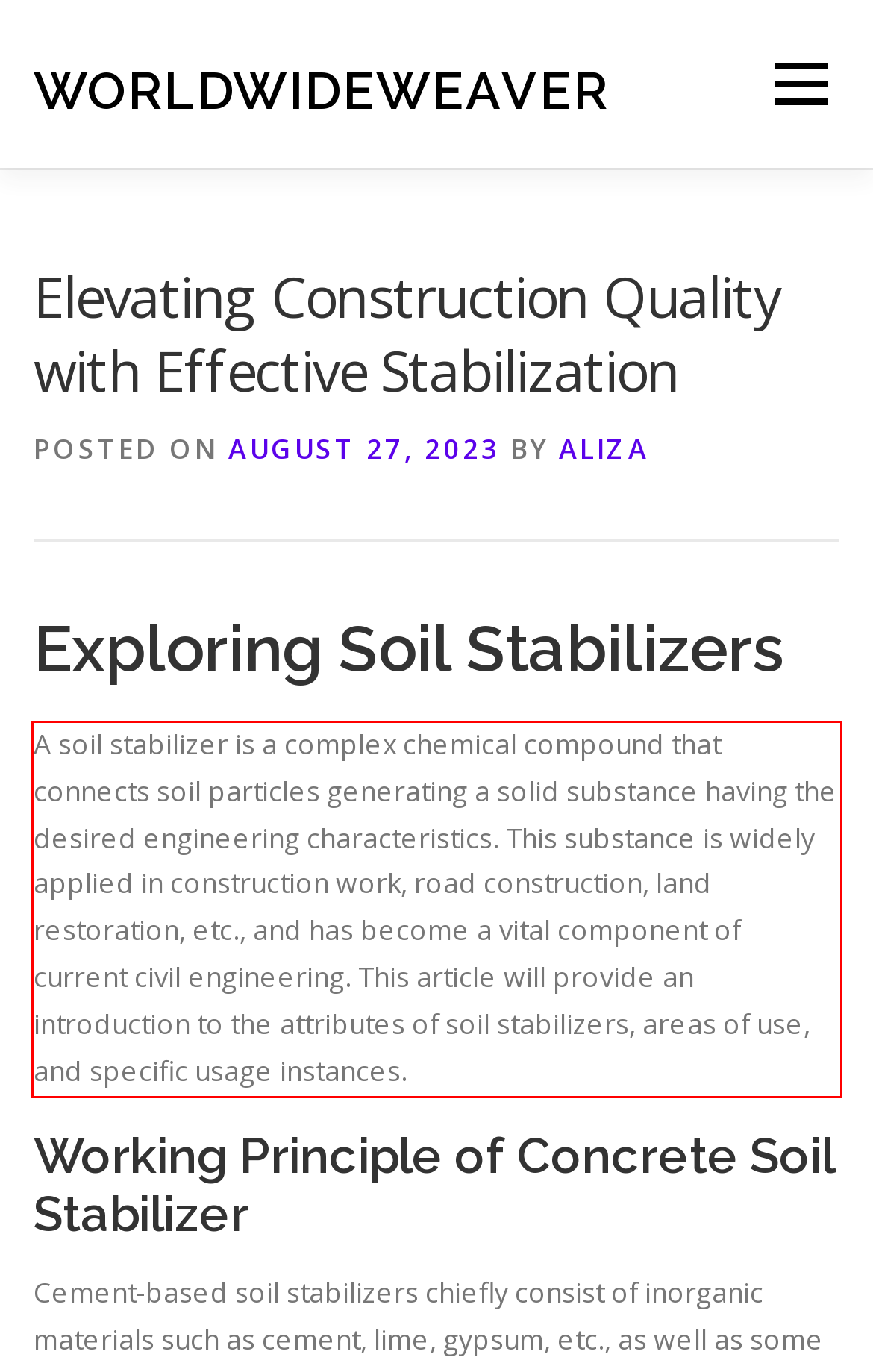Given a screenshot of a webpage, identify the red bounding box and perform OCR to recognize the text within that box.

A soil stabilizer is a complex chemical compound that connects soil particles generating a solid substance having the desired engineering characteristics. This substance is widely applied in construction work, road construction, land restoration, etc., and has become a vital component of current civil engineering. This article will provide an introduction to the attributes of soil stabilizers, areas of use, and specific usage instances.